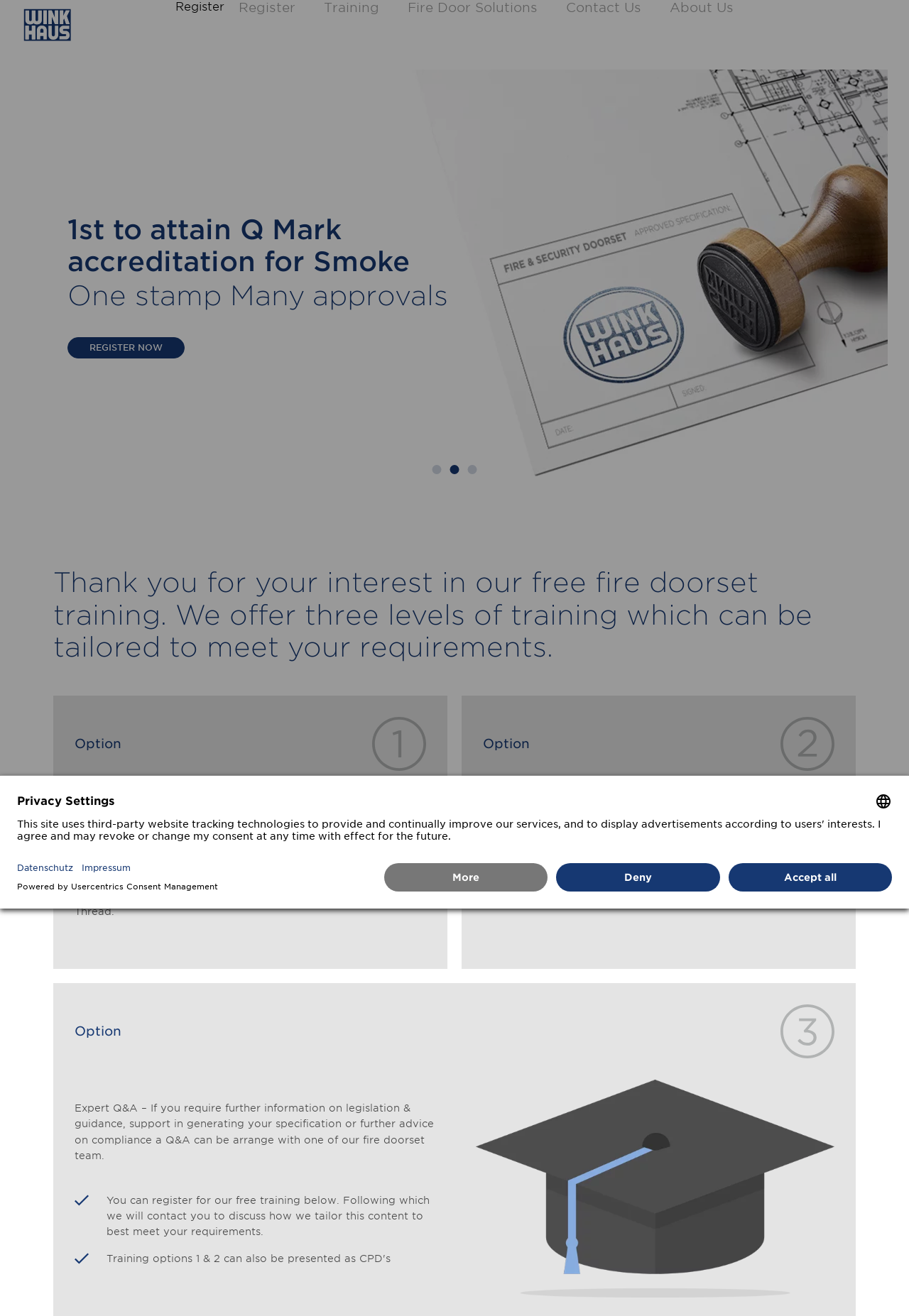Bounding box coordinates are given in the format (top-left x, top-left y, bottom-right x, bottom-right y). All values should be floating point numbers between 0 and 1. Provide the bounding box coordinate for the UI element described as: Training

[0.361, 0.014, 0.421, 0.024]